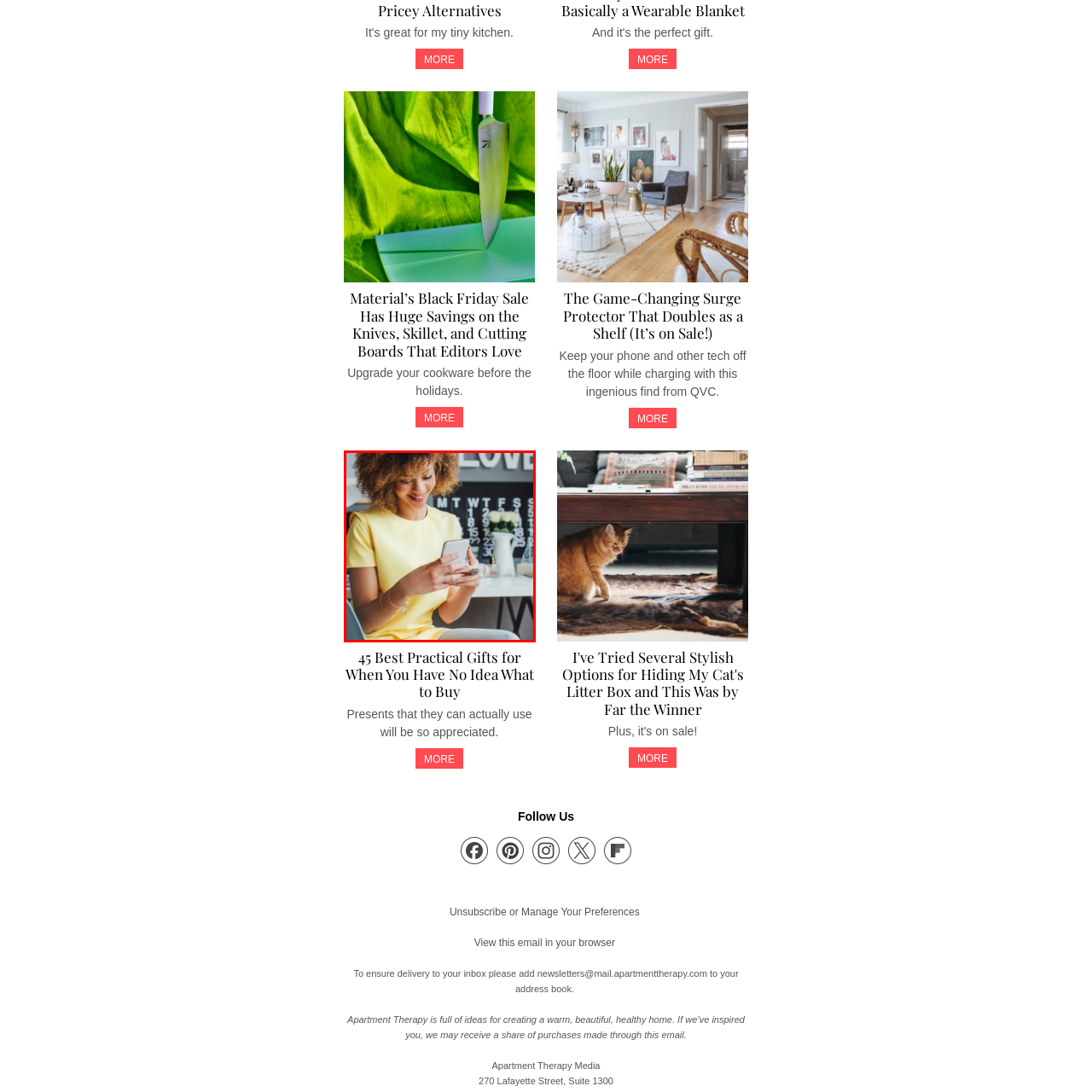What is on the backdrop?
Please carefully analyze the image highlighted by the red bounding box and give a thorough response based on the visual information contained within that section.

The backdrop of the image features a calendar displaying the days of the week, which suggests a sense of organization and planning, alongside a vase of fresh white flowers, which adds a touch of elegance and serenity to the environment.